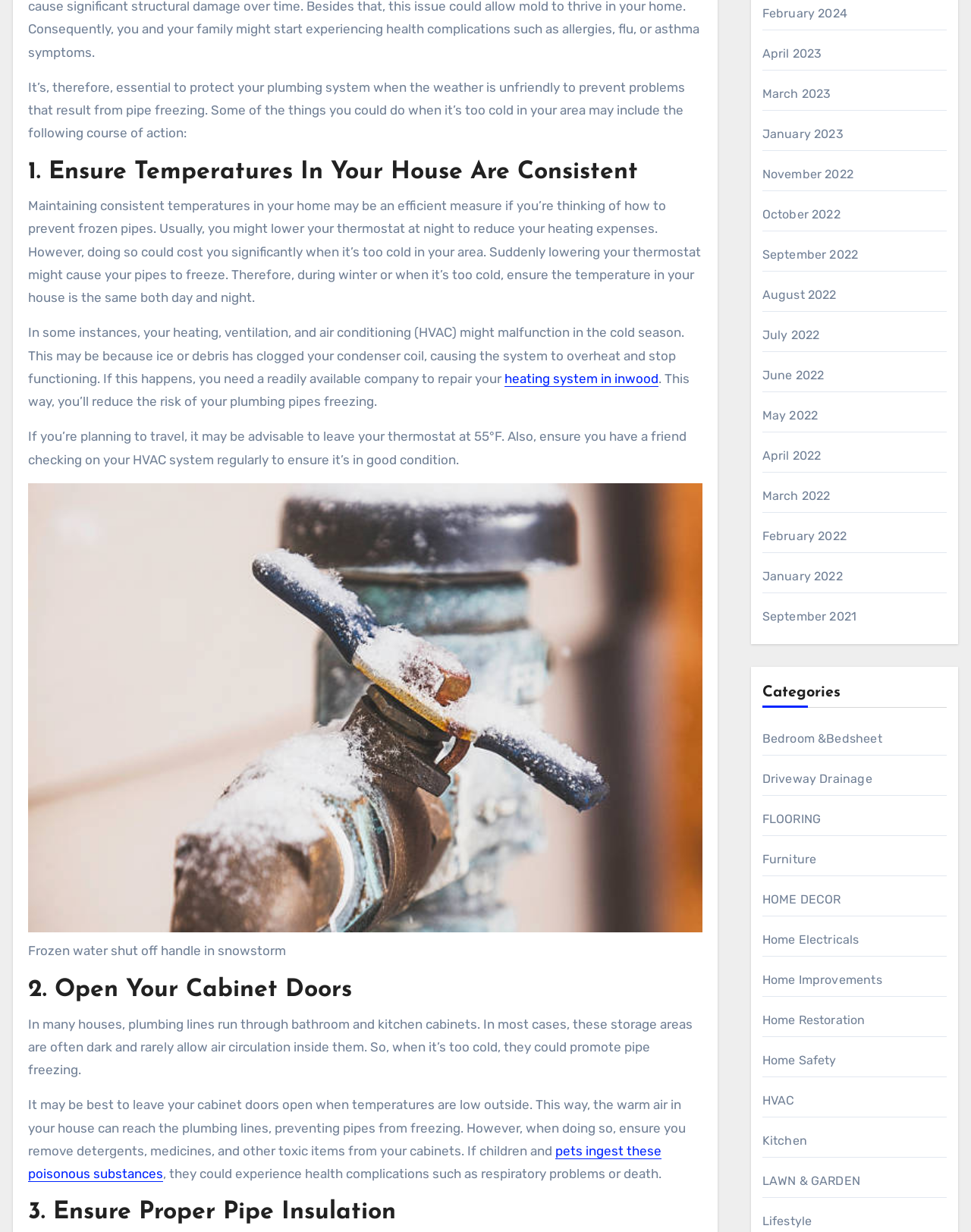Determine the bounding box coordinates of the target area to click to execute the following instruction: "Click the link to view posts from February 2024."

[0.785, 0.005, 0.873, 0.017]